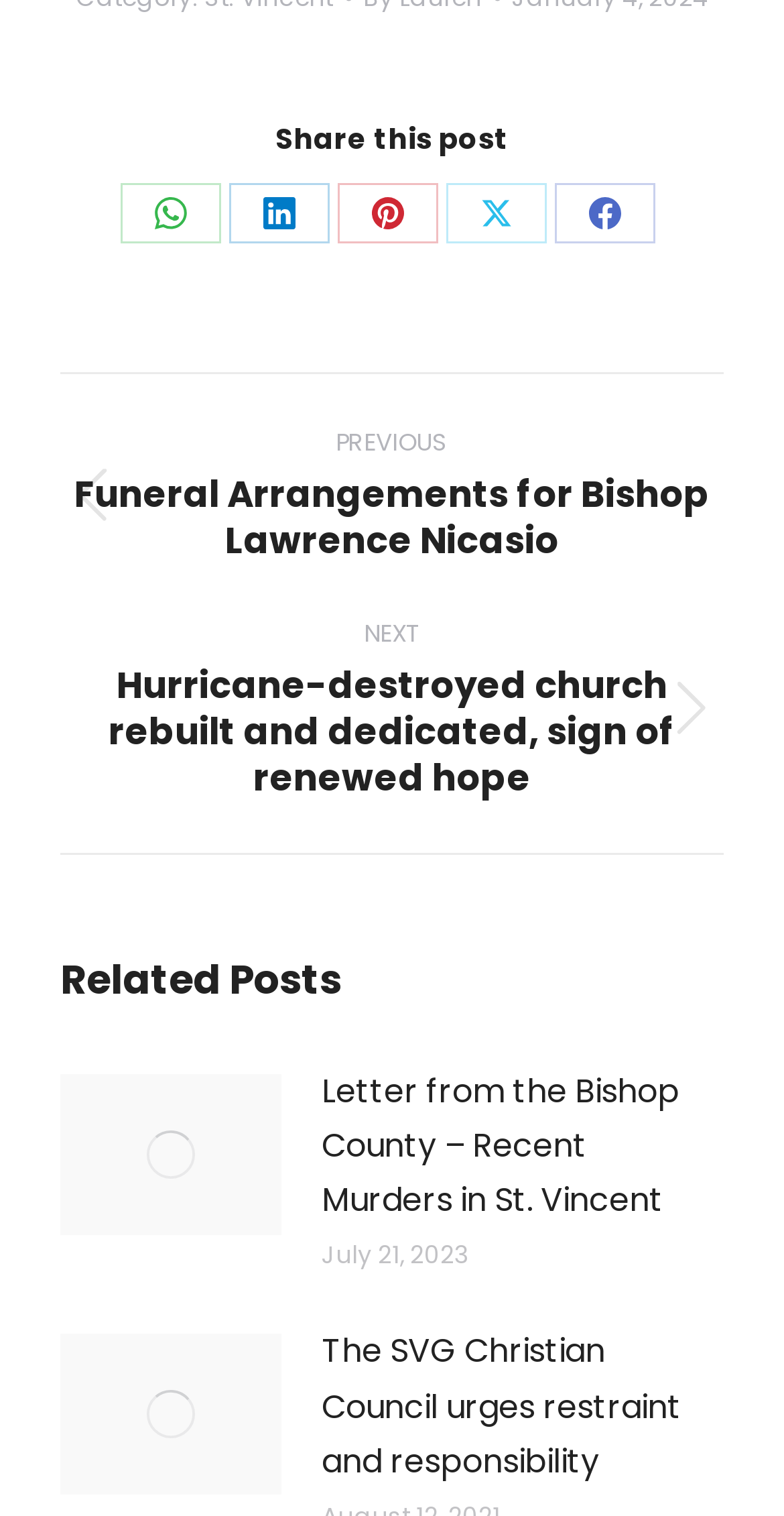Determine the coordinates of the bounding box that should be clicked to complete the instruction: "Read the post about Letter from the Bishop County". The coordinates should be represented by four float numbers between 0 and 1: [left, top, right, bottom].

[0.41, 0.702, 0.923, 0.81]